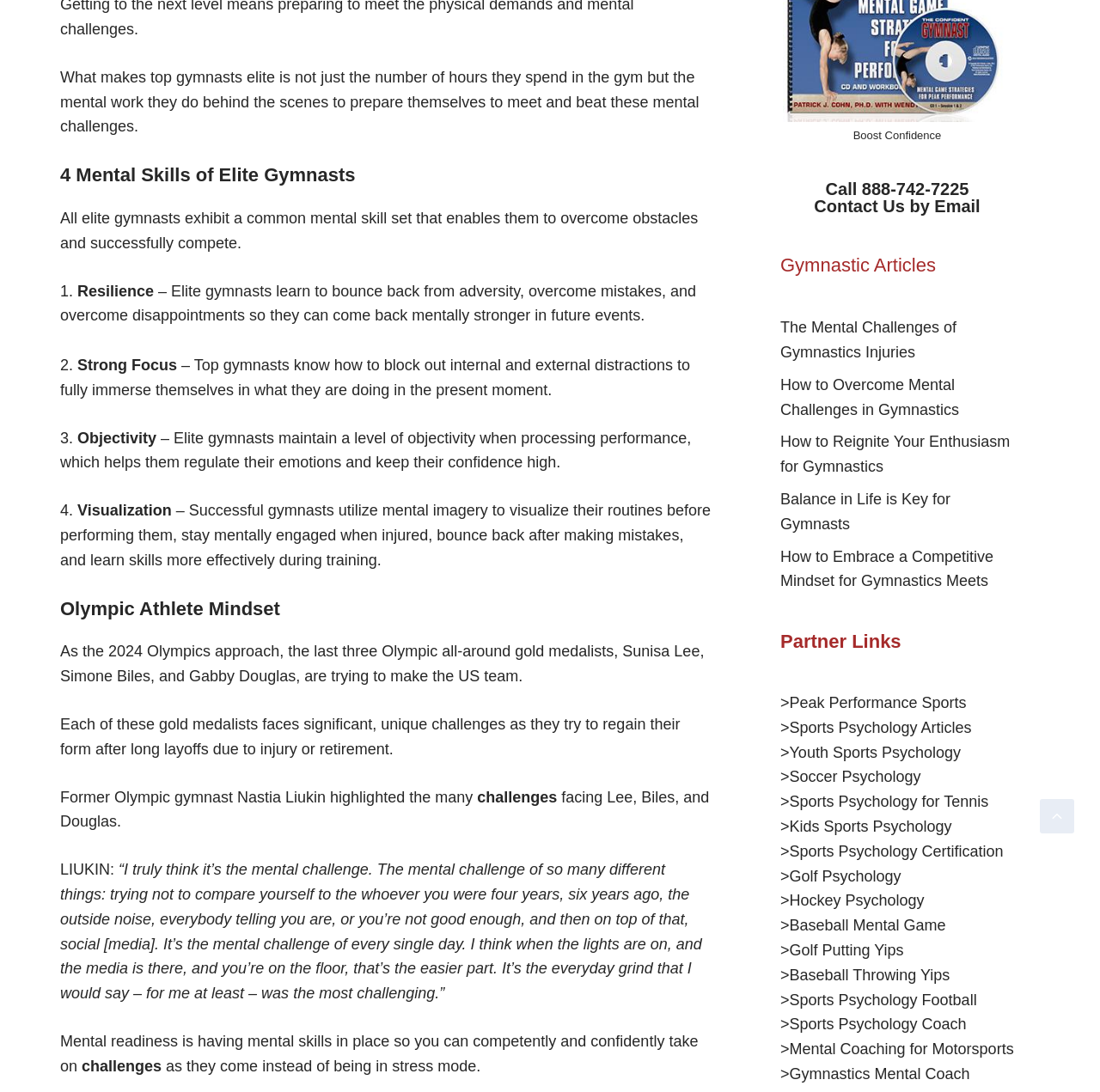Please find the bounding box coordinates in the format (top-left x, top-left y, bottom-right x, bottom-right y) for the given element description. Ensure the coordinates are floating point numbers between 0 and 1. Description: almost become mainstream

None